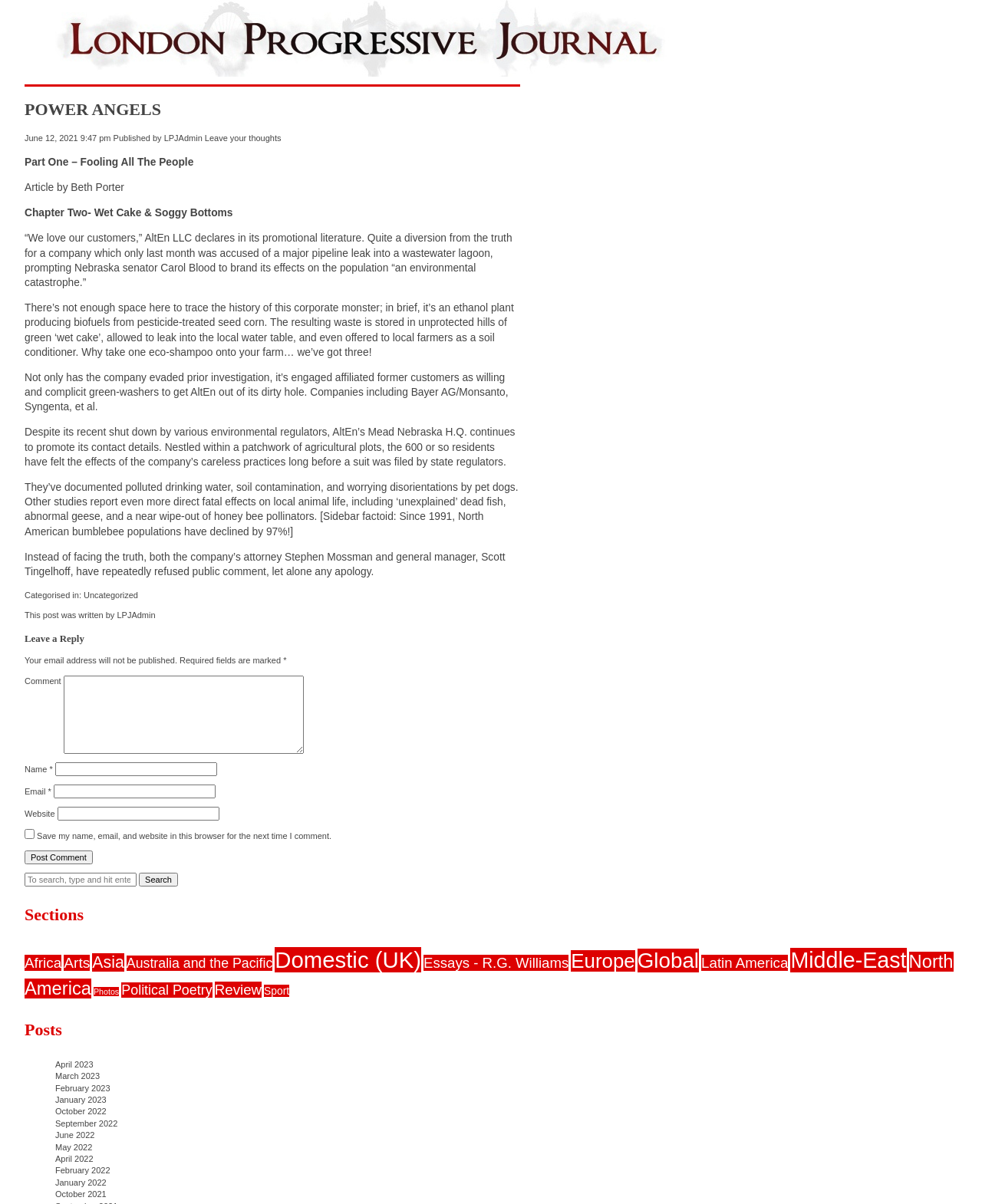Respond to the question below with a concise word or phrase:
What is the date of the article?

June 12, 2021